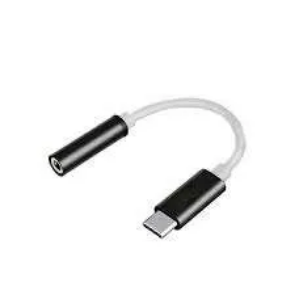Using the information in the image, give a detailed answer to the following question: What type of port does the adapter connect to?

The caption explains that the adapter is designed for seamless connectivity between Type C devices and traditional audio equipment, implying that the adapter connects to a Type C port.